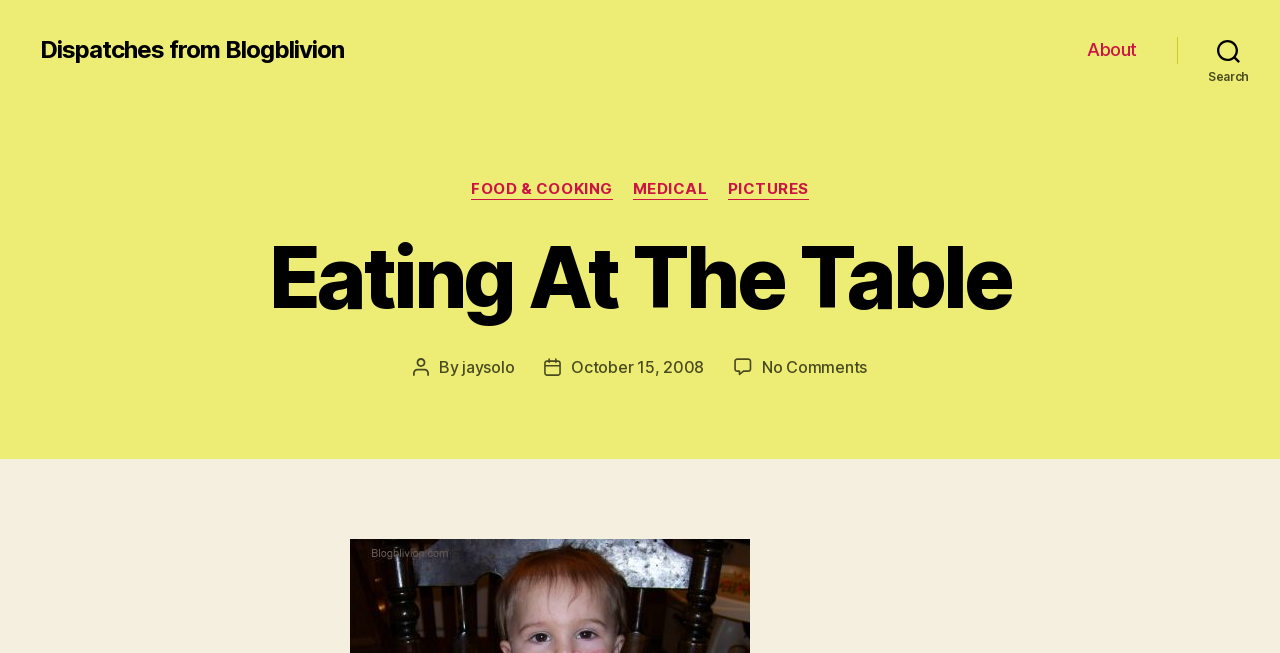Find the bounding box coordinates of the element I should click to carry out the following instruction: "view FOOD & COOKING category".

[0.368, 0.276, 0.479, 0.306]